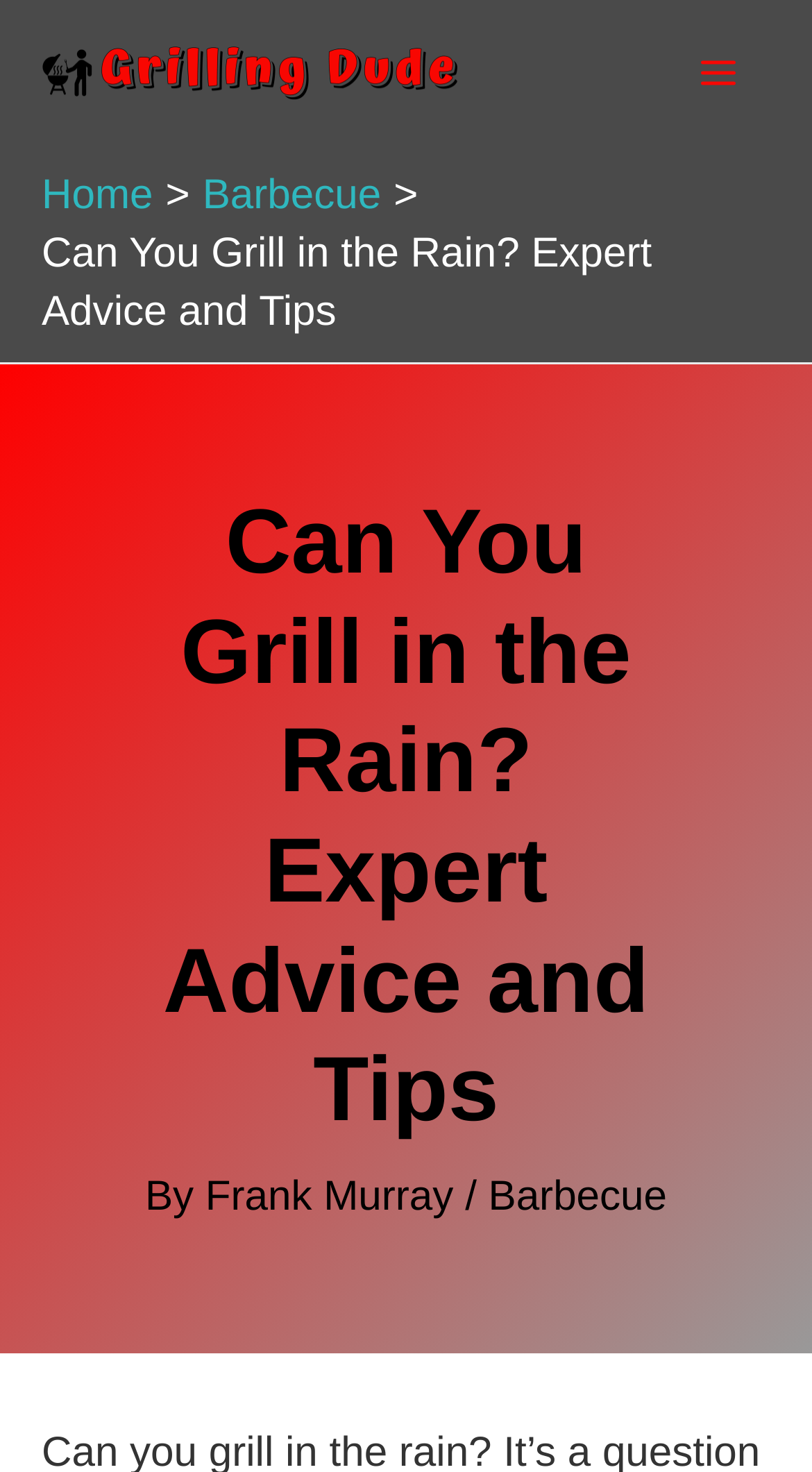Predict the bounding box of the UI element based on the description: "Frank Murray". The coordinates should be four float numbers between 0 and 1, formatted as [left, top, right, bottom].

[0.253, 0.797, 0.573, 0.828]